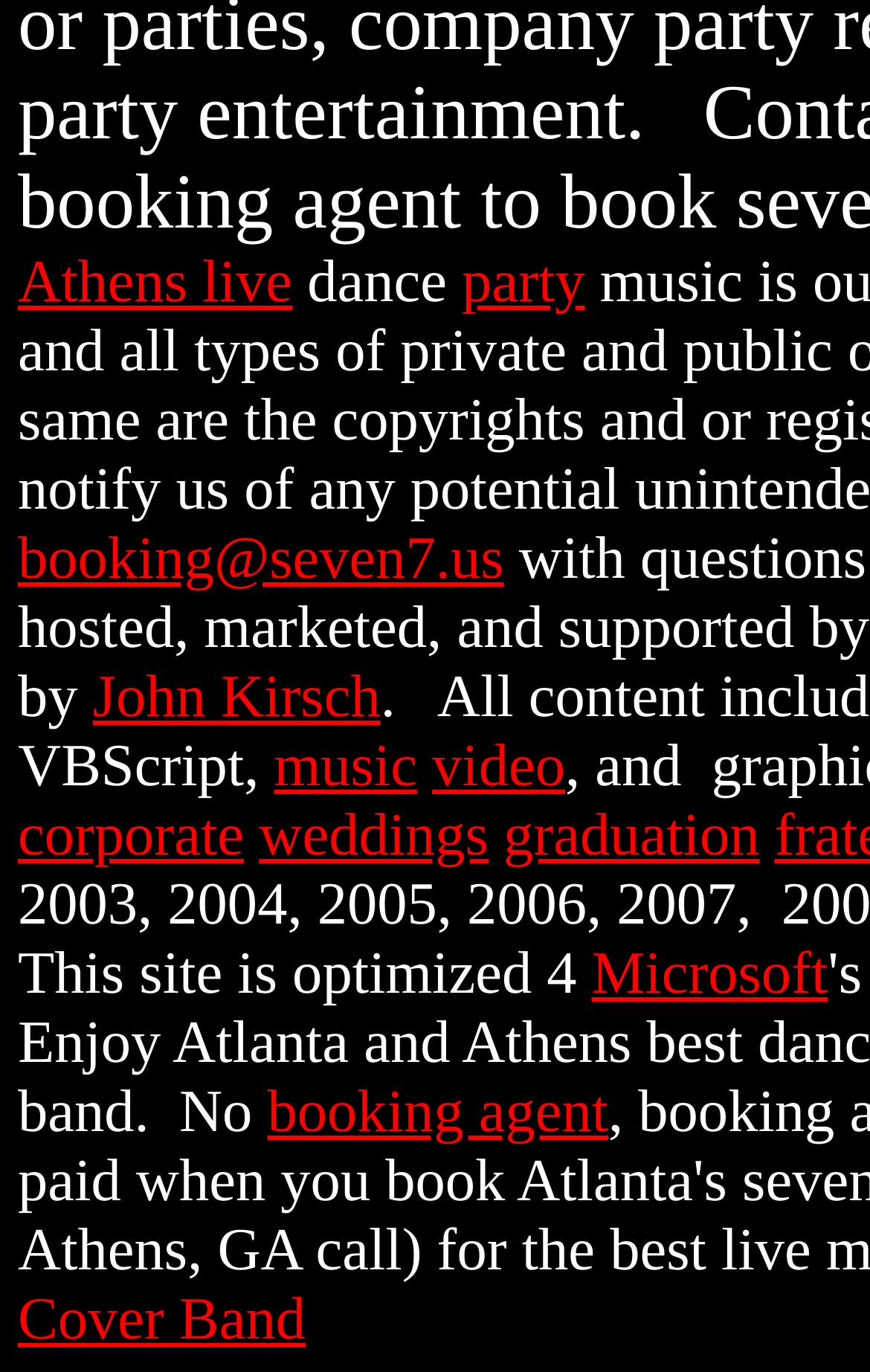What is the name of the live event?
Give a single word or phrase answer based on the content of the image.

Athens live